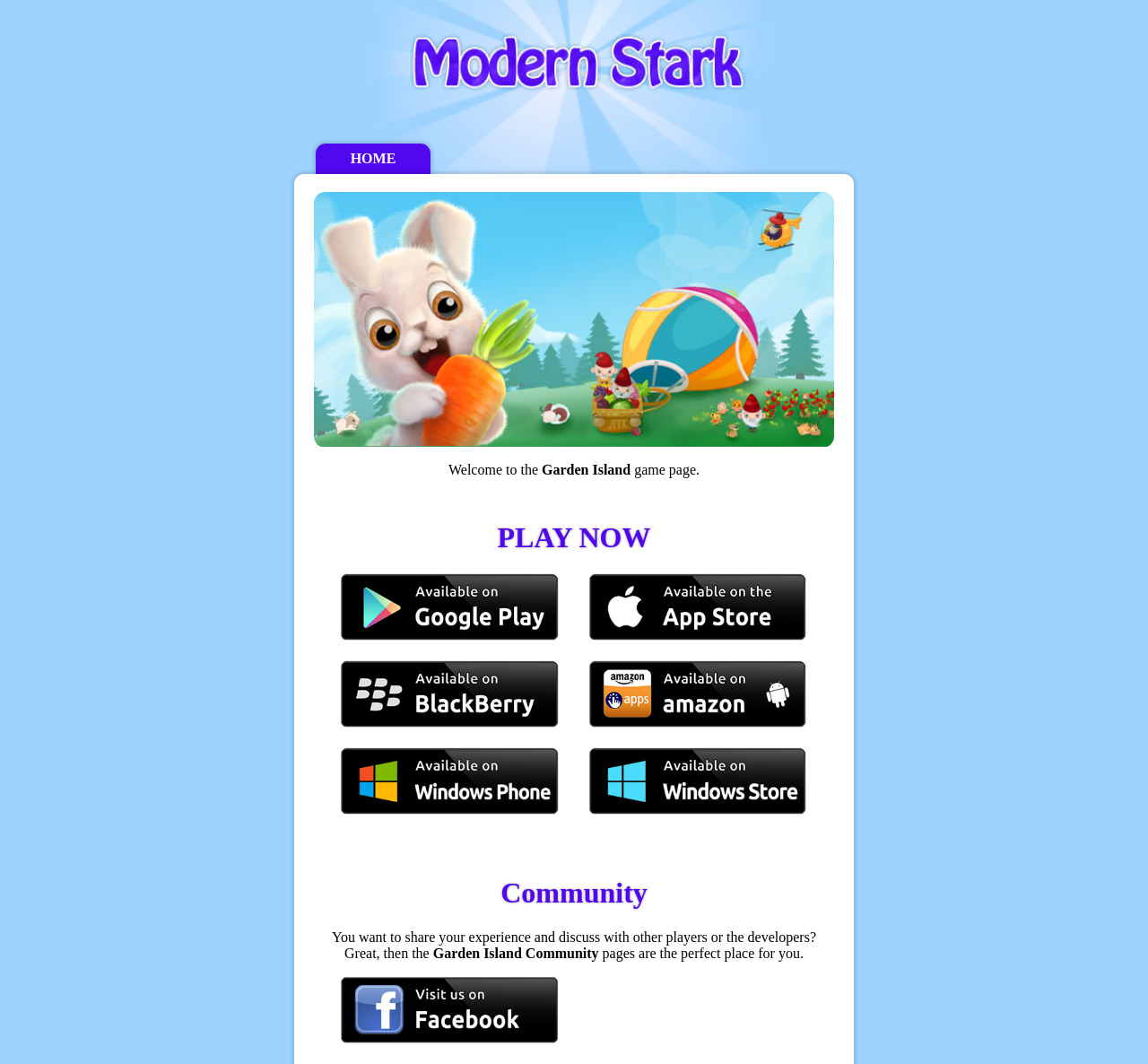Identify the bounding box coordinates of the section to be clicked to complete the task described by the following instruction: "Read more about 'Courteney Cox Has Cut Her Usually Long Hair Into a Shaggy Bob'". The coordinates should be four float numbers between 0 and 1, formatted as [left, top, right, bottom].

None